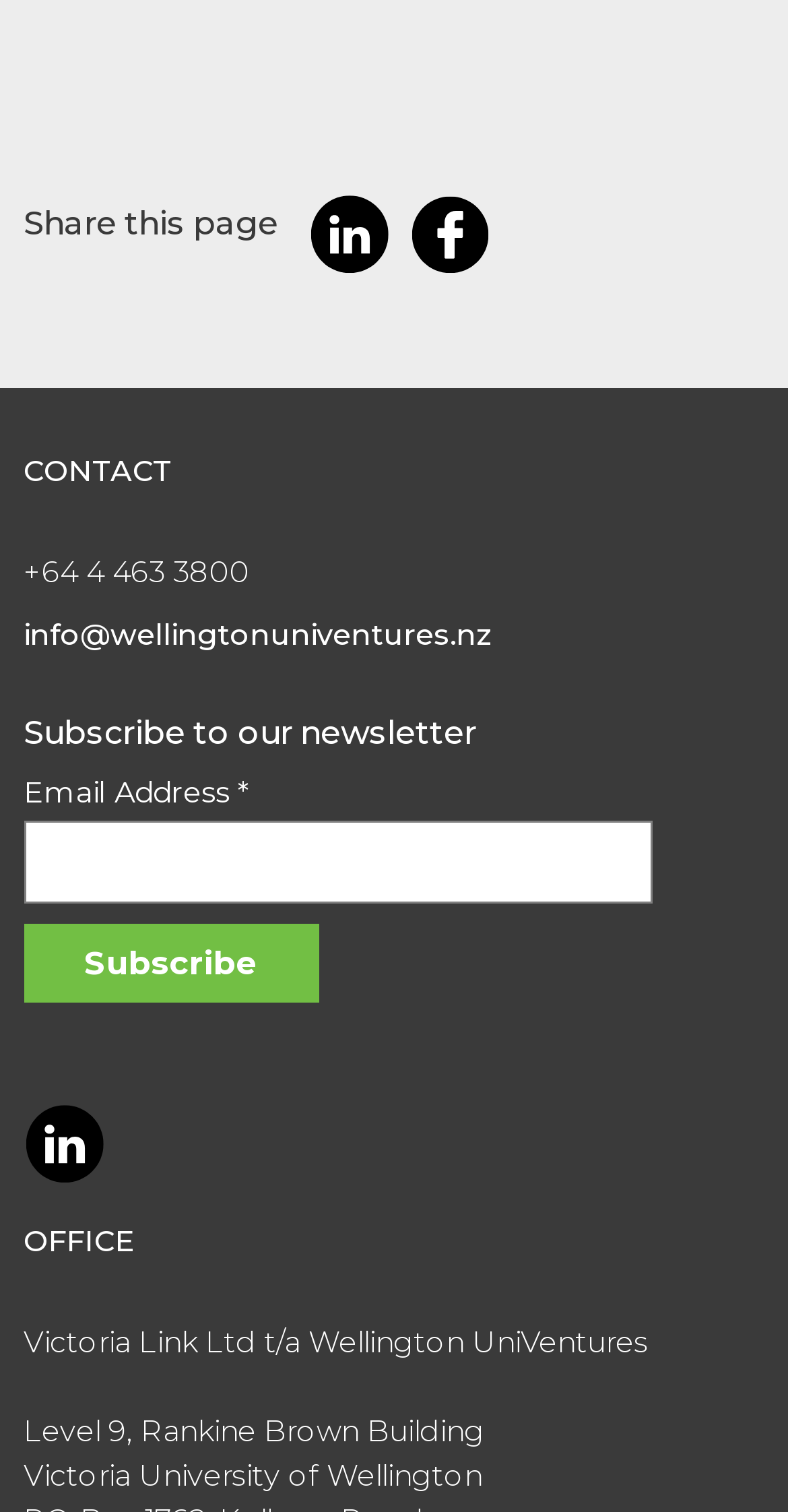Predict the bounding box coordinates of the UI element that matches this description: "info@wellingtonuniventures.nz". The coordinates should be in the format [left, top, right, bottom] with each value between 0 and 1.

[0.03, 0.408, 0.625, 0.432]